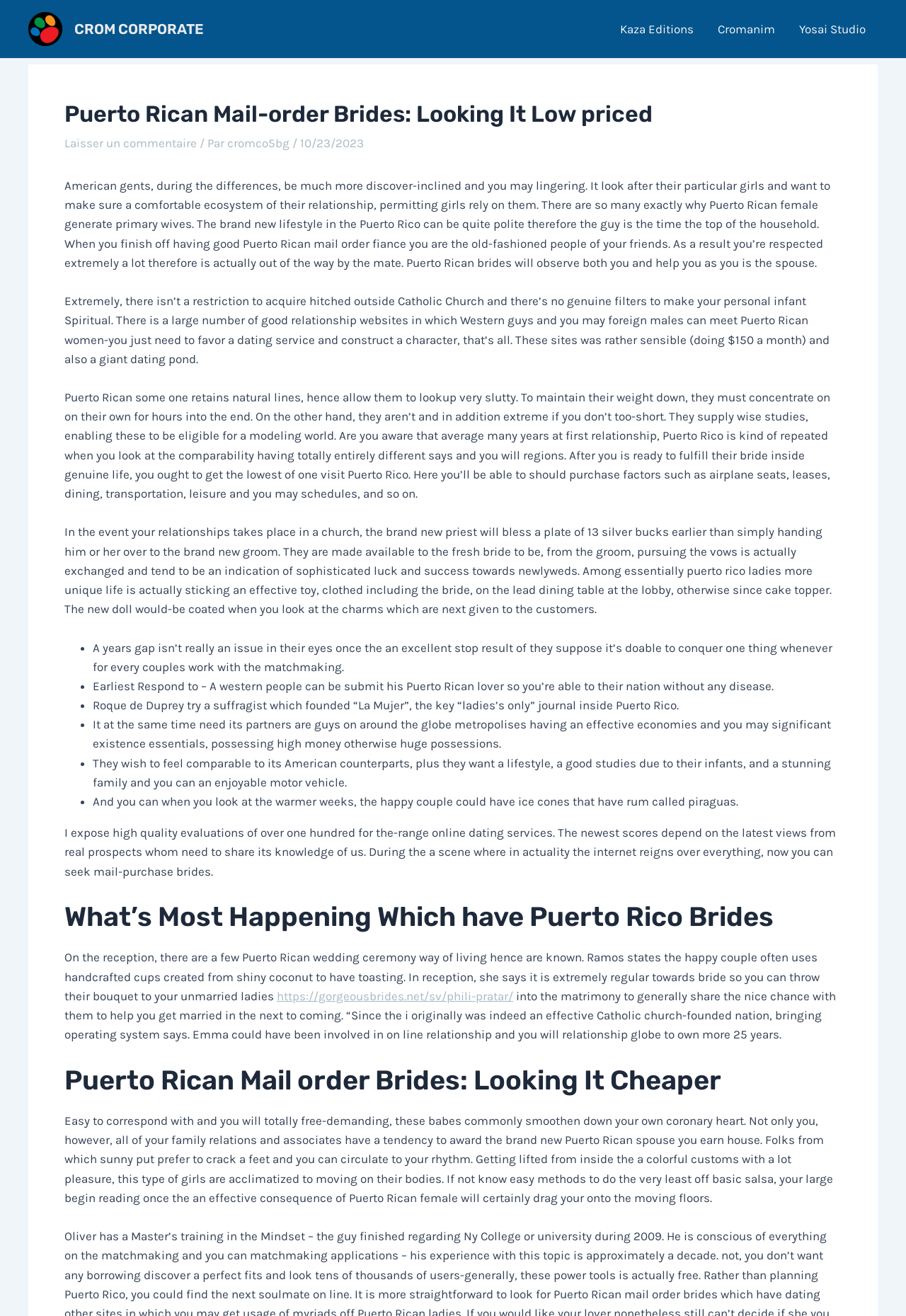Can you extract the primary headline text from the webpage?

Puerto Rican Mail-order Brides: Looking It Low priced